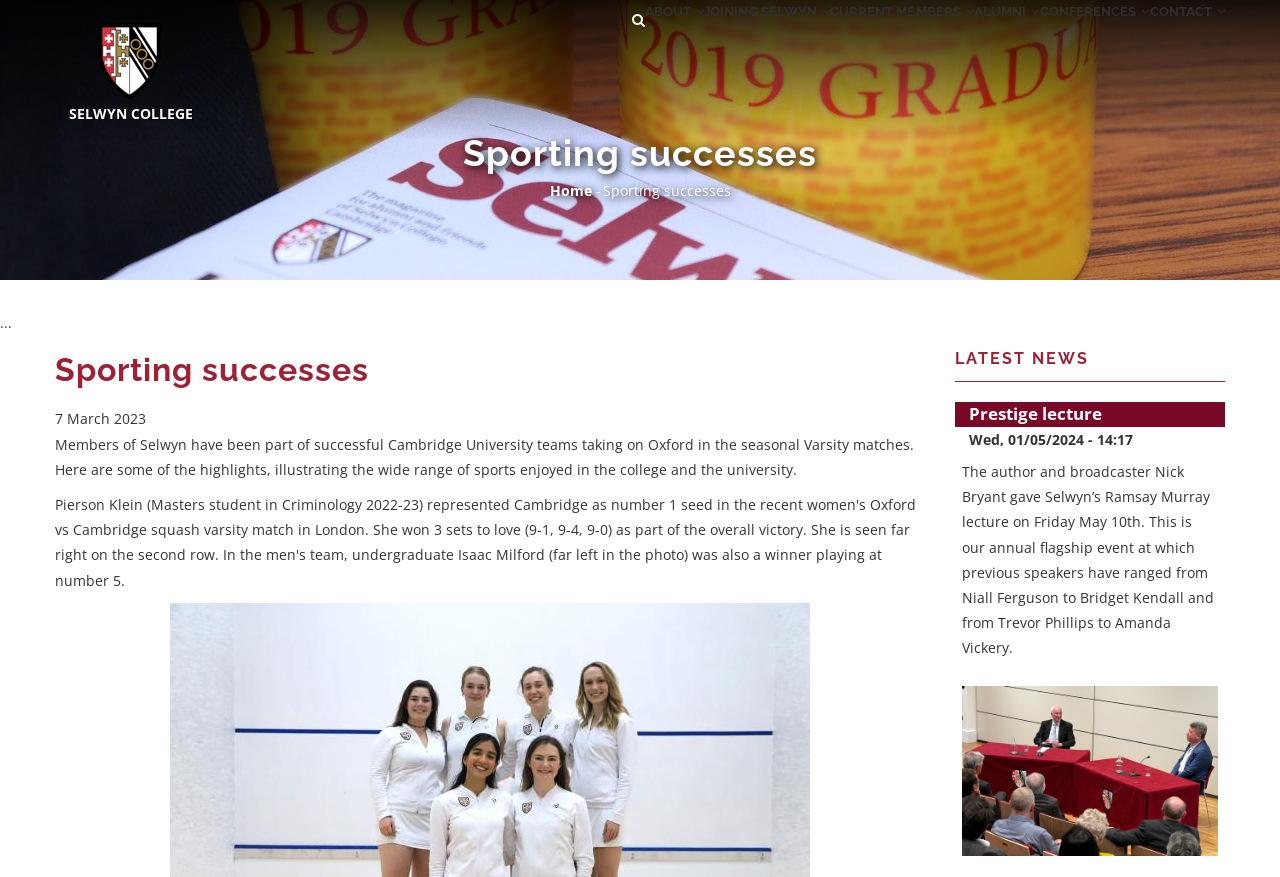What is the topic of the article below the main heading?
Please give a detailed answer to the question using the information shown in the image.

I determined the answer by reading the static text element with the text 'Members of Selwyn have been part of successful Cambridge University teams taking on Oxford in the seasonal Varsity matches...' which is located below the main heading, indicating that the topic of the article is about Varsity matches.